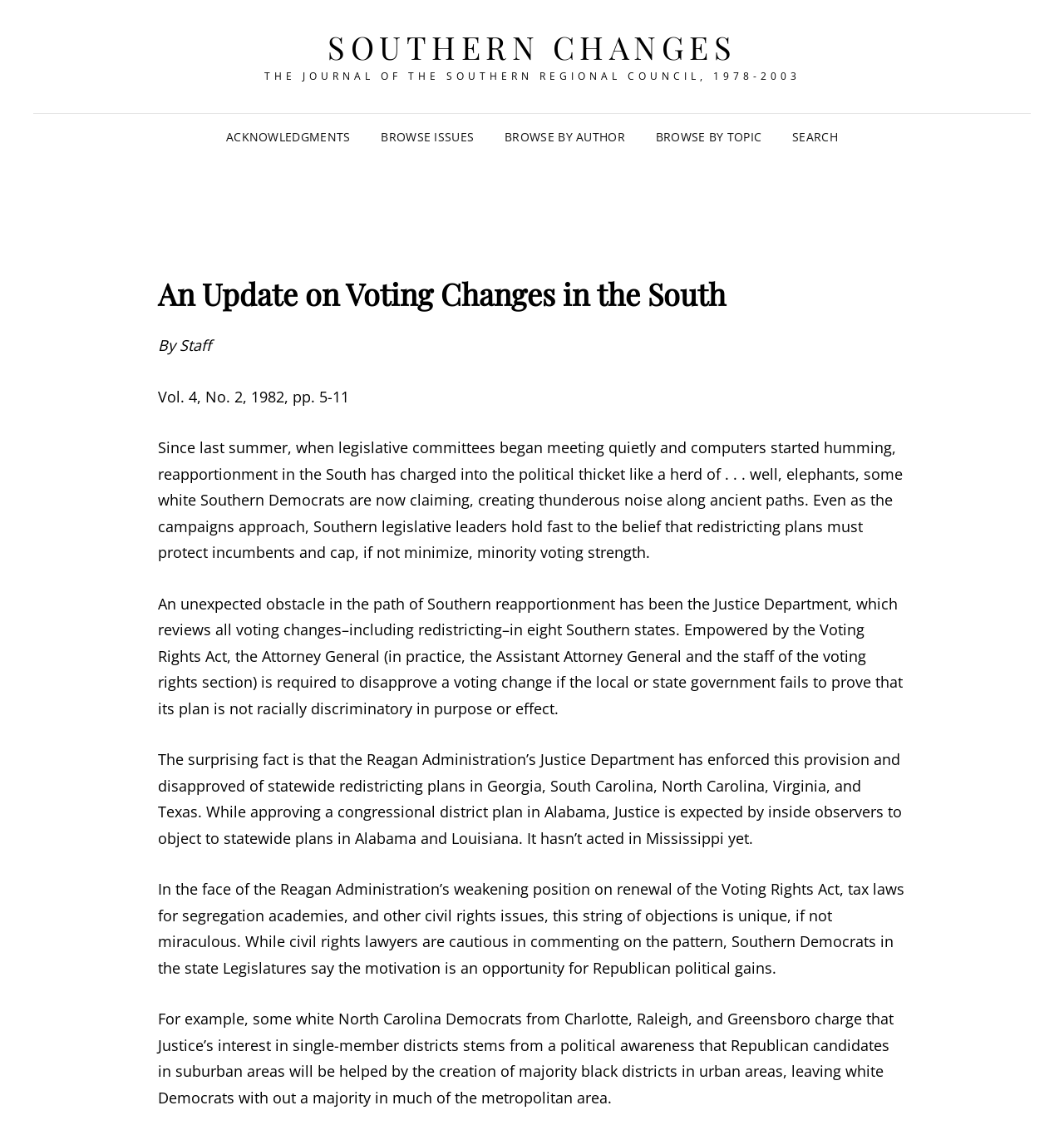What is the motivation behind the Reagan Administration's objections to statewide redistricting plans?
Based on the image, give a one-word or short phrase answer.

Political gains for Republicans